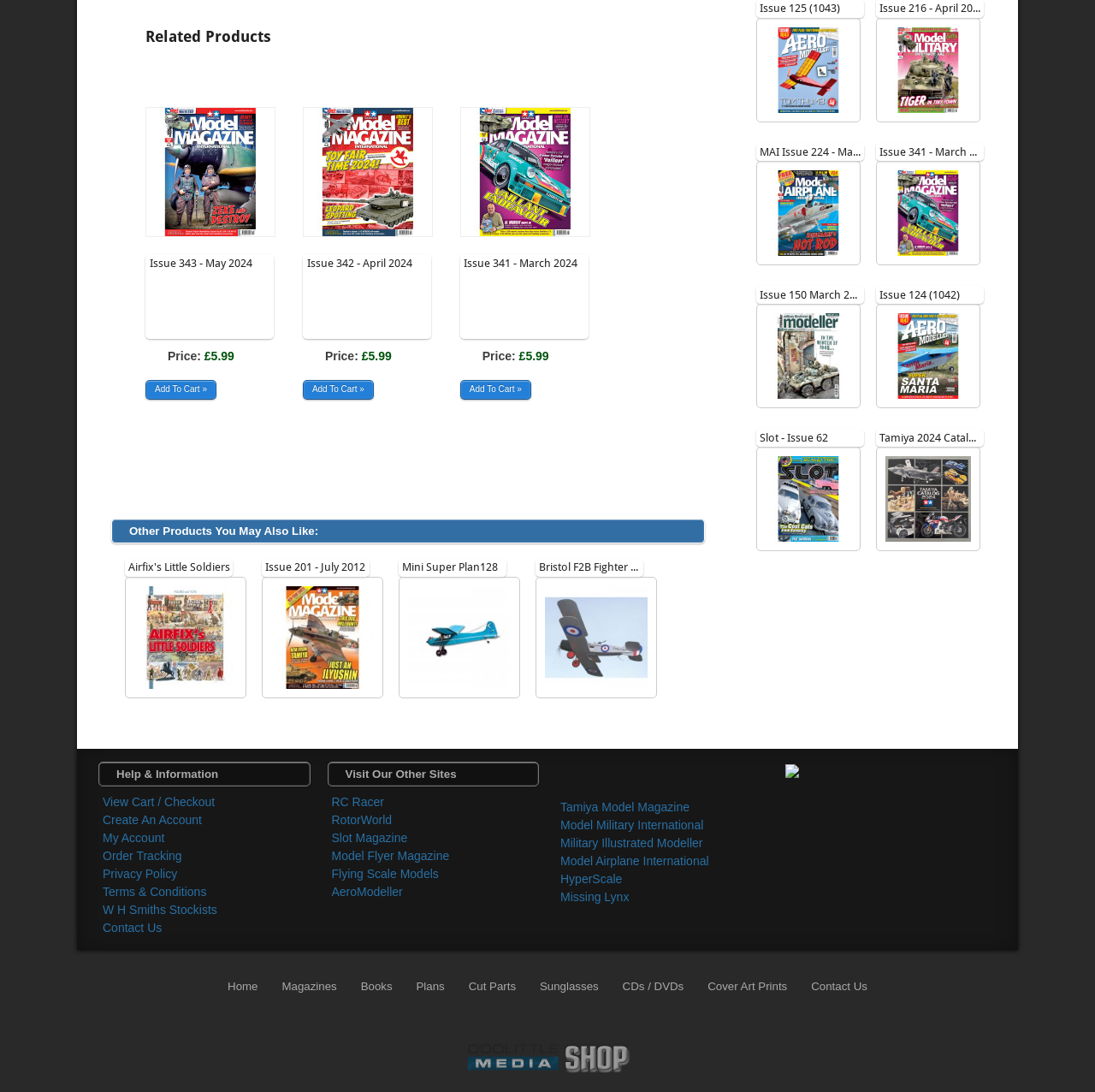Find the bounding box coordinates of the element to click in order to complete this instruction: "Go to 'Help & Information'". The bounding box coordinates must be four float numbers between 0 and 1, denoted as [left, top, right, bottom].

[0.09, 0.697, 0.283, 0.72]